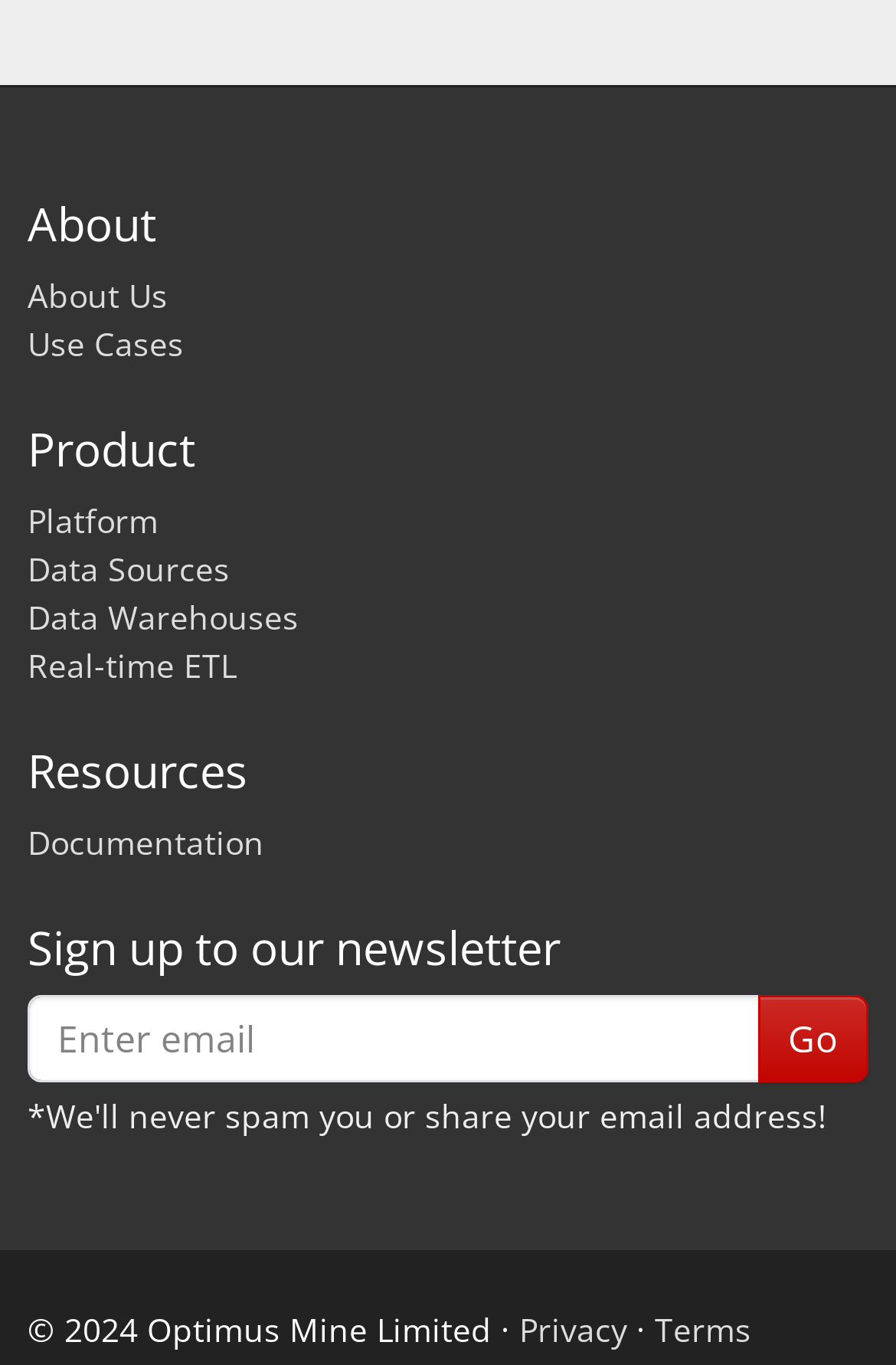Highlight the bounding box coordinates of the element you need to click to perform the following instruction: "Enter email."

[0.031, 0.729, 0.849, 0.793]